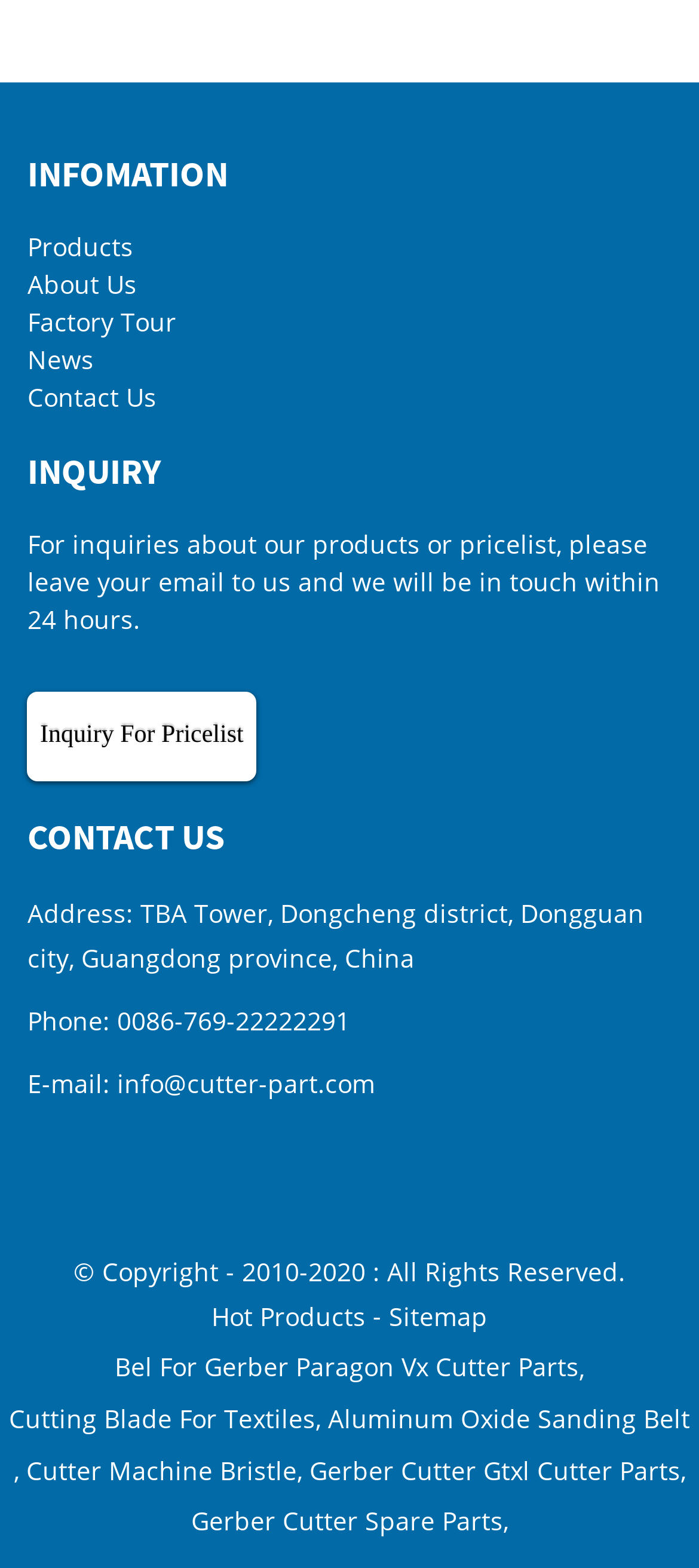What is the email address for inquiries?
Please give a well-detailed answer to the question.

I found the email address for inquiries by looking at the 'CONTACT US' section, where it is stated as 'E-mail: info@cutter-part.com'.